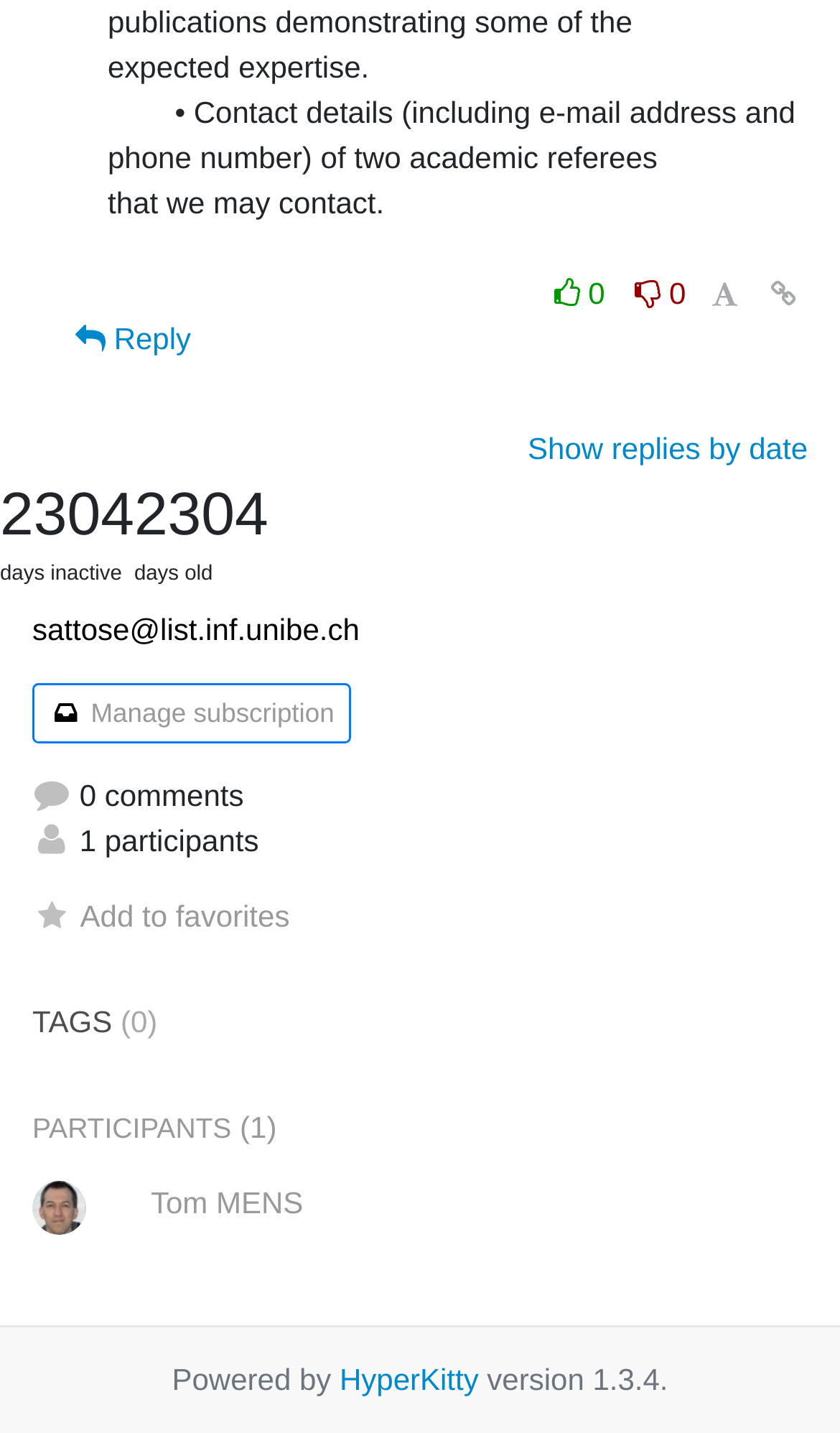Locate the bounding box of the UI element based on this description: "Add to favorites". Provide four float numbers between 0 and 1 as [left, top, right, bottom].

[0.038, 0.627, 0.345, 0.651]